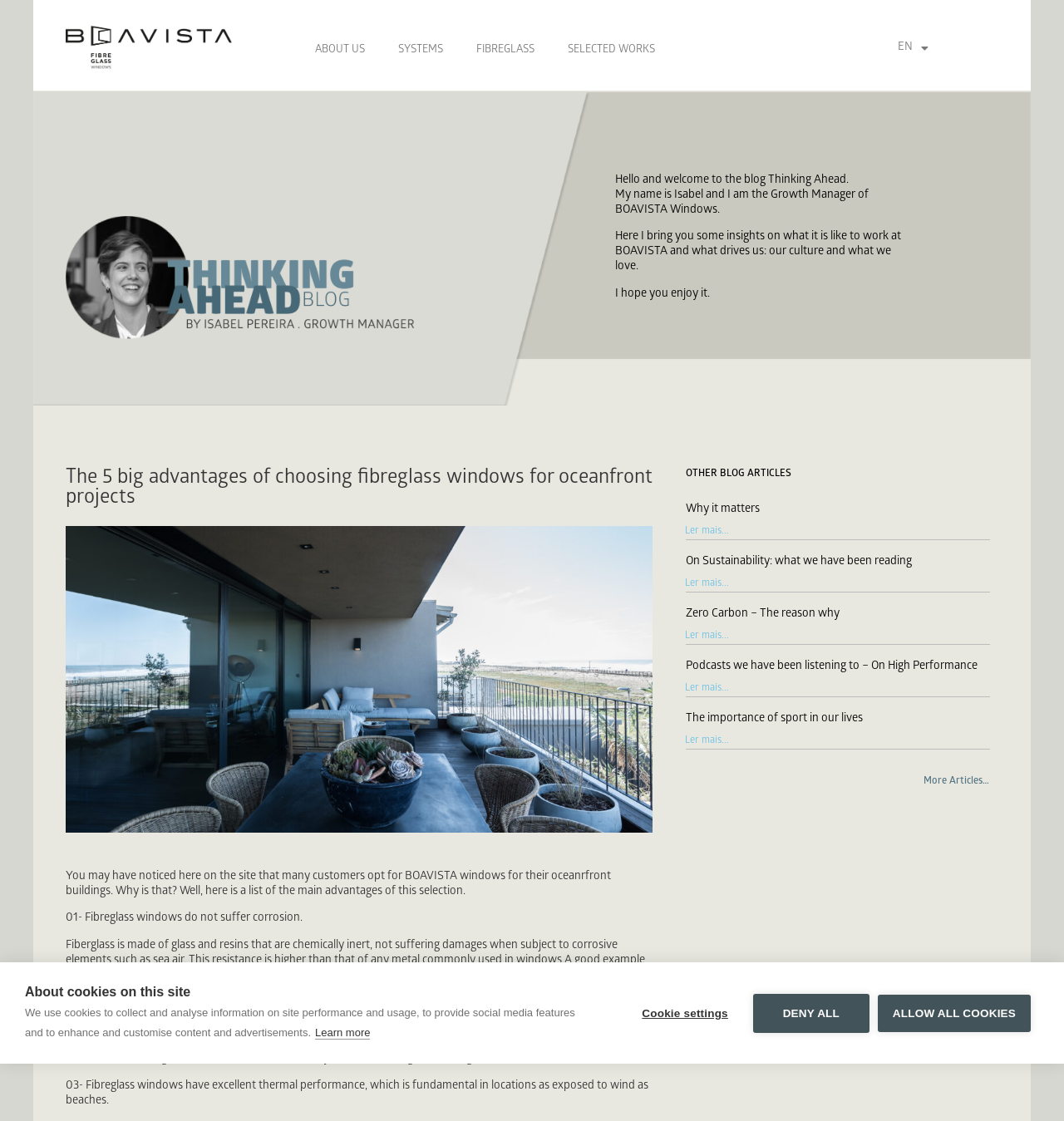Provide a thorough and detailed response to the question by examining the image: 
What is the topic of the blog article 'On Sustainability: what we have been reading'?

The answer can be found in the heading element 'On Sustainability: what we have been reading' which indicates that the topic of the blog article is sustainability.